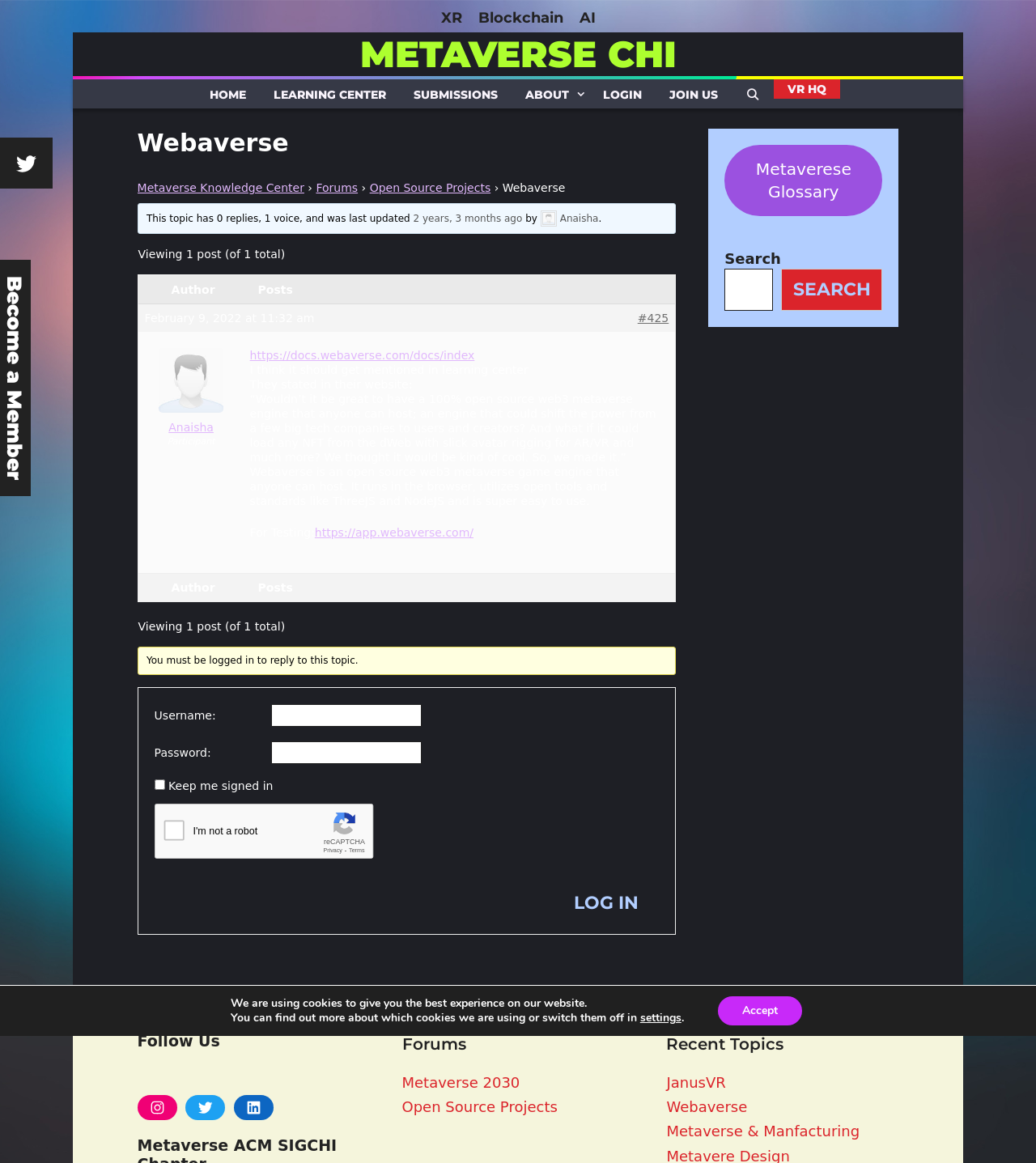Based on the image, give a detailed response to the question: How many social media platforms are listed in the 'Follow Us' section?

The answer can be found in the 'Follow Us' section of the webpage, where three social media platforms - Instagram, Twitter, and LinkedIn - are listed.